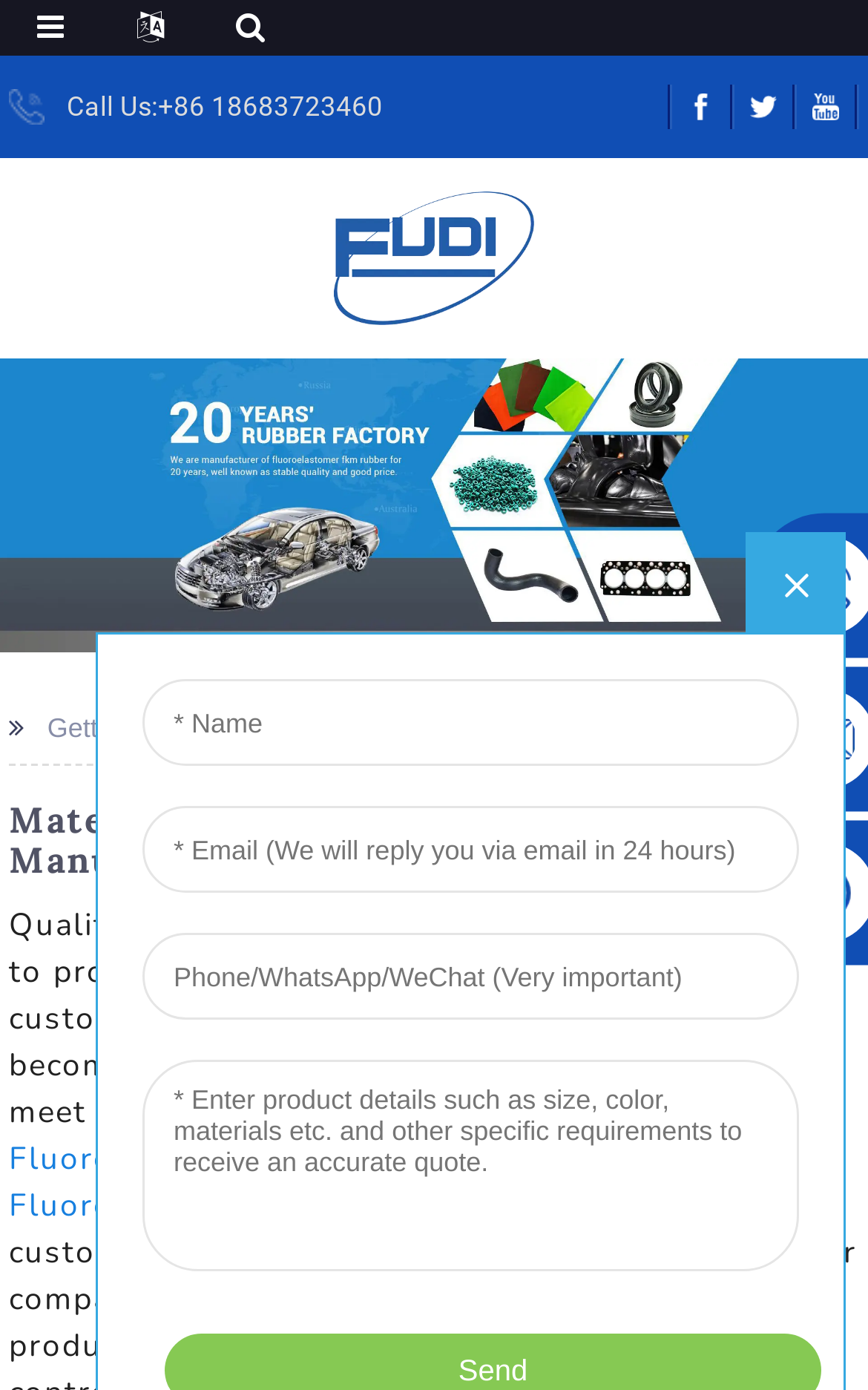Based on the element description: "Fkm Fda Approved", identify the bounding box coordinates for this UI element. The coordinates must be four float numbers between 0 and 1, listed as [left, top, right, bottom].

[0.479, 0.819, 0.825, 0.849]